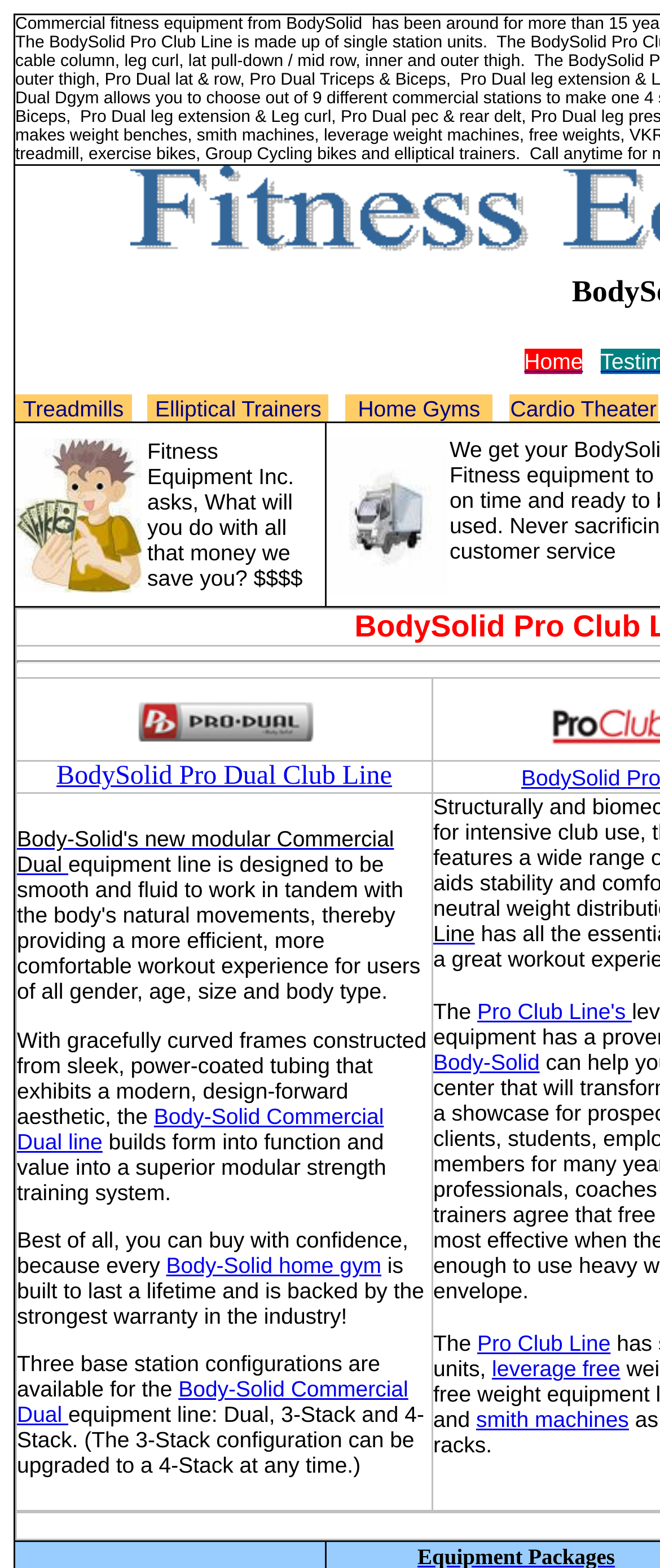Extract the top-level heading from the webpage and provide its text.


BodySolid Commercial Fitness Equipment